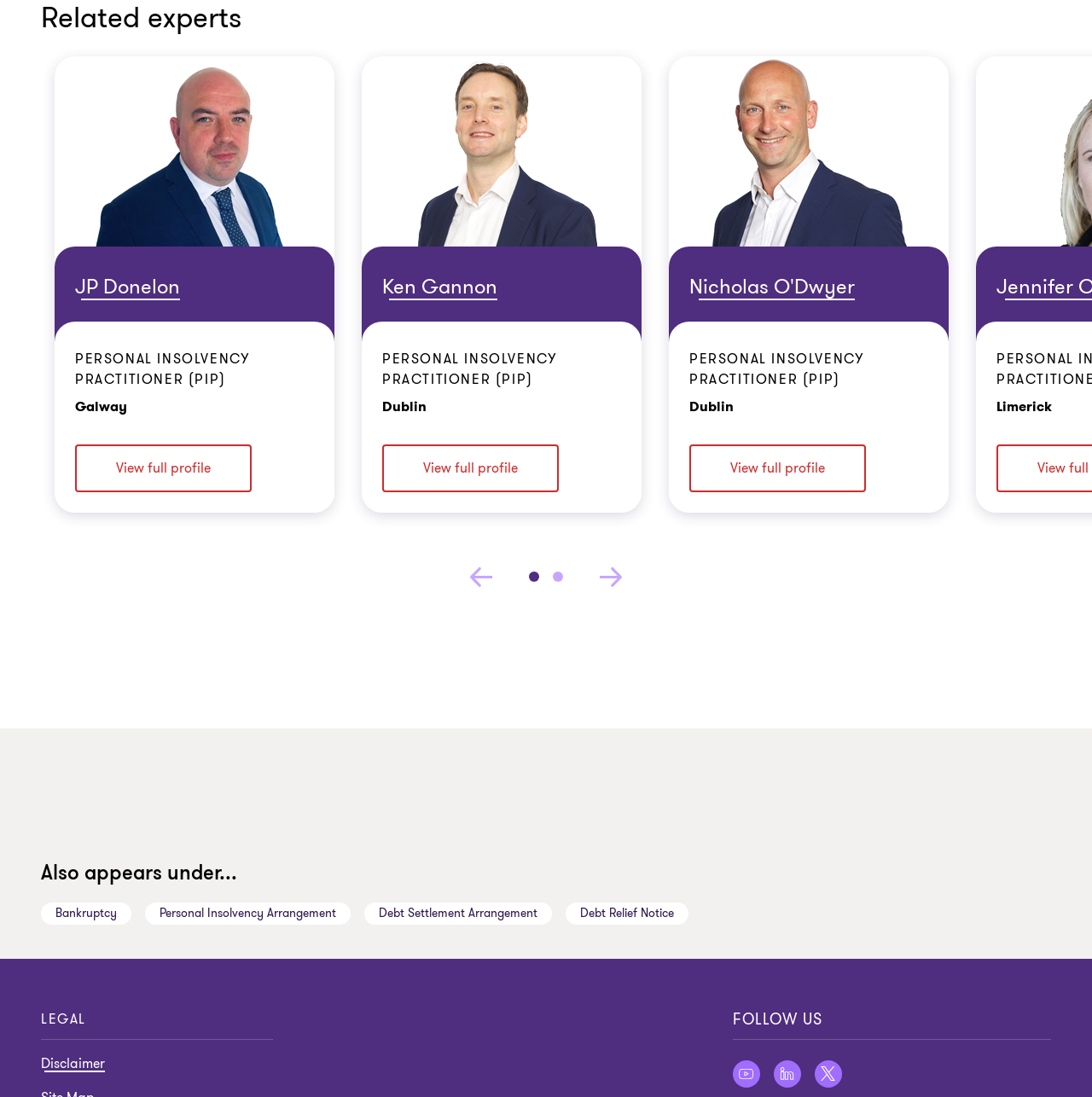What can be downloaded from the webpage? Analyze the screenshot and reply with just one word or a short phrase.

Contact via Vcard